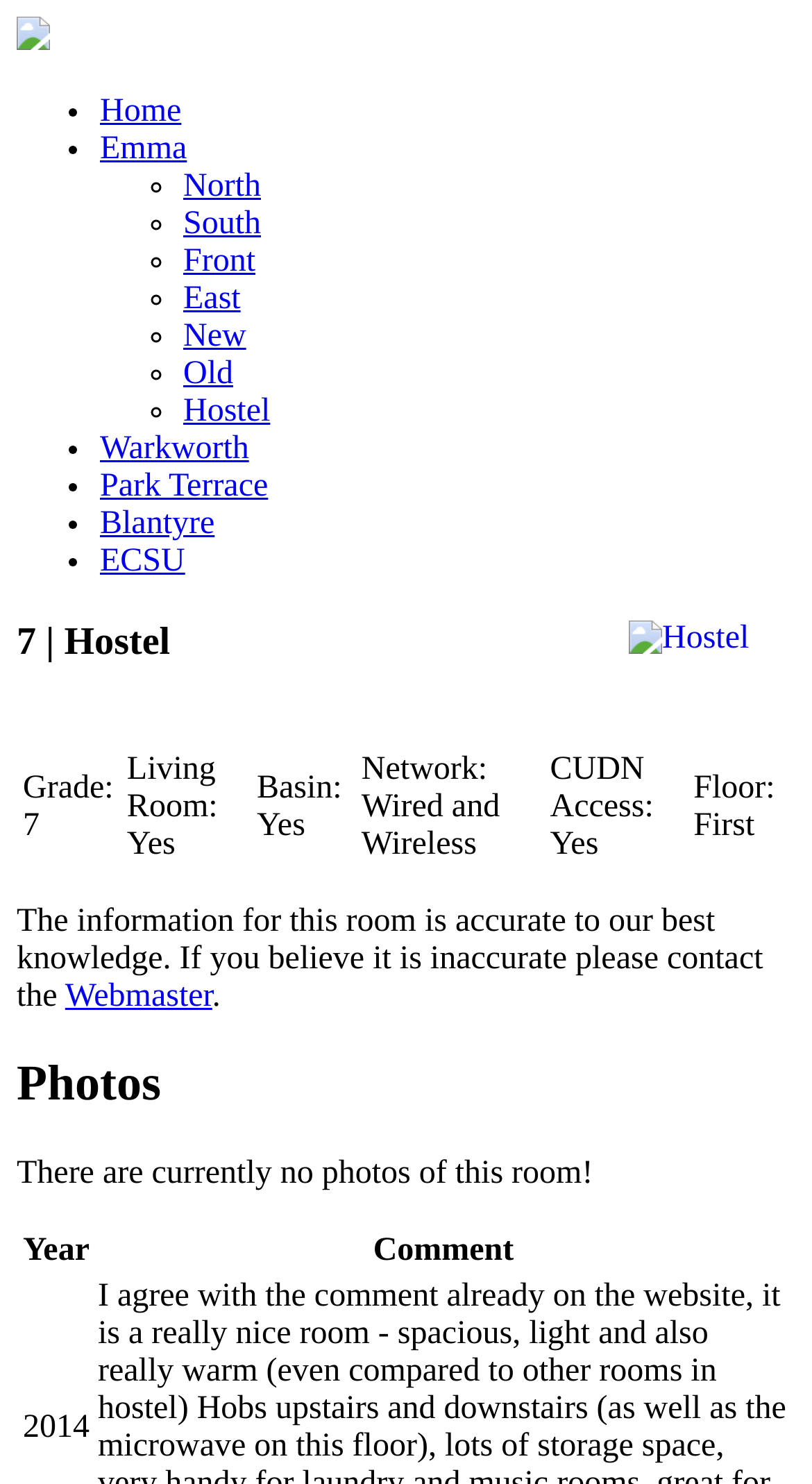Locate the bounding box coordinates of the element you need to click to accomplish the task described by this instruction: "Click on Photos".

[0.021, 0.713, 0.979, 0.751]